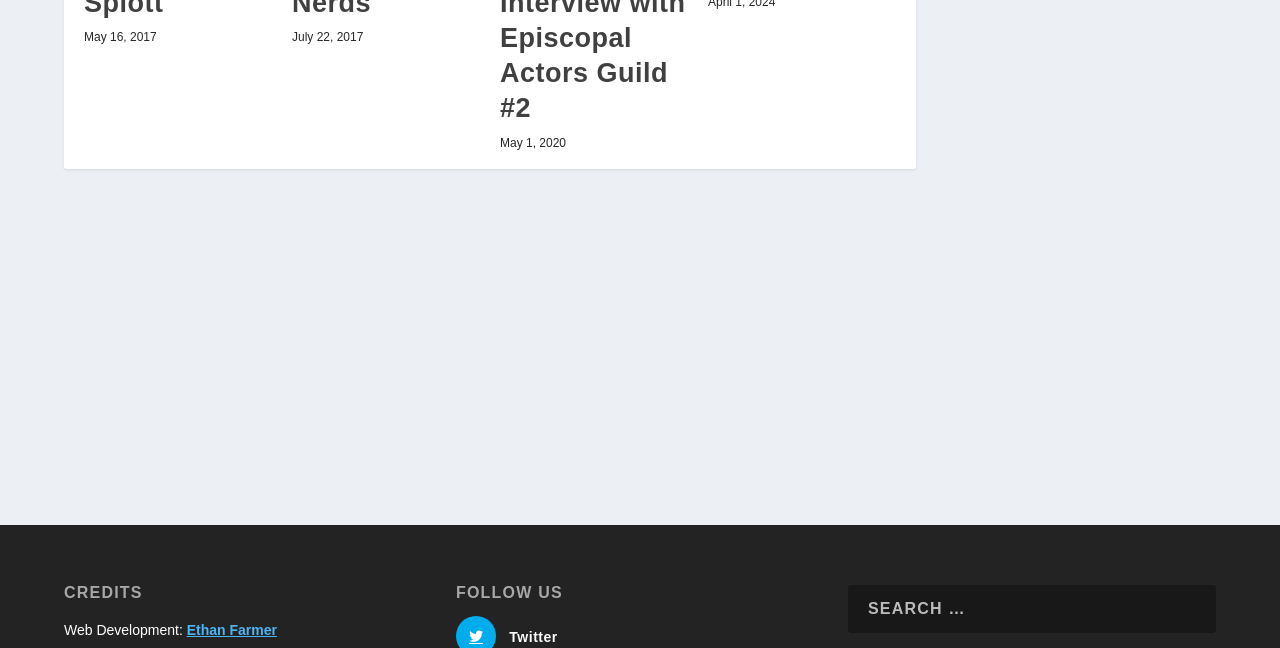Given the description Jennifer Lawrence Telegram channel link, predict the bounding box coordinates of the UI element. Ensure the coordinates are in the format (top-left x, top-left y, bottom-right x, bottom-right y) and all values are between 0 and 1.

None